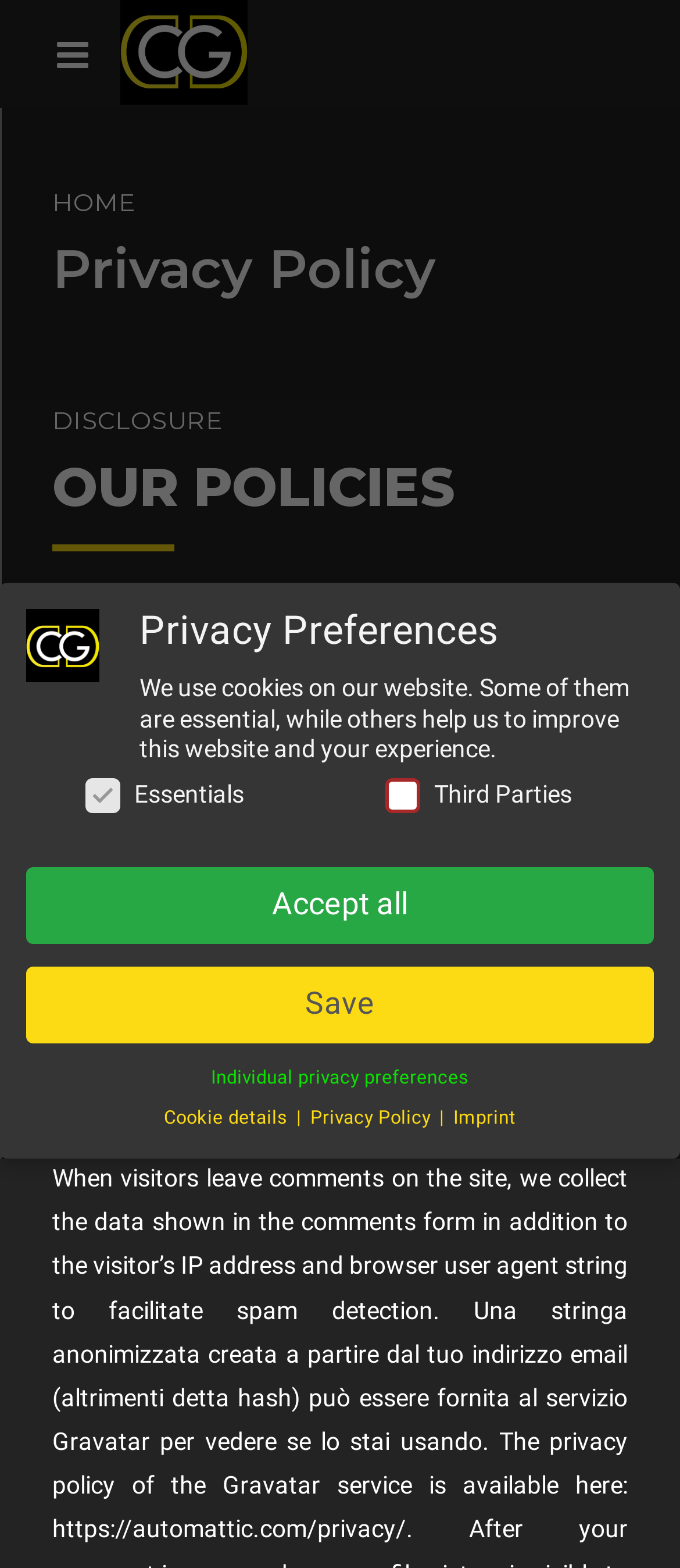Identify the bounding box coordinates of the part that should be clicked to carry out this instruction: "Visit the Imprint page".

[0.667, 0.705, 0.759, 0.72]